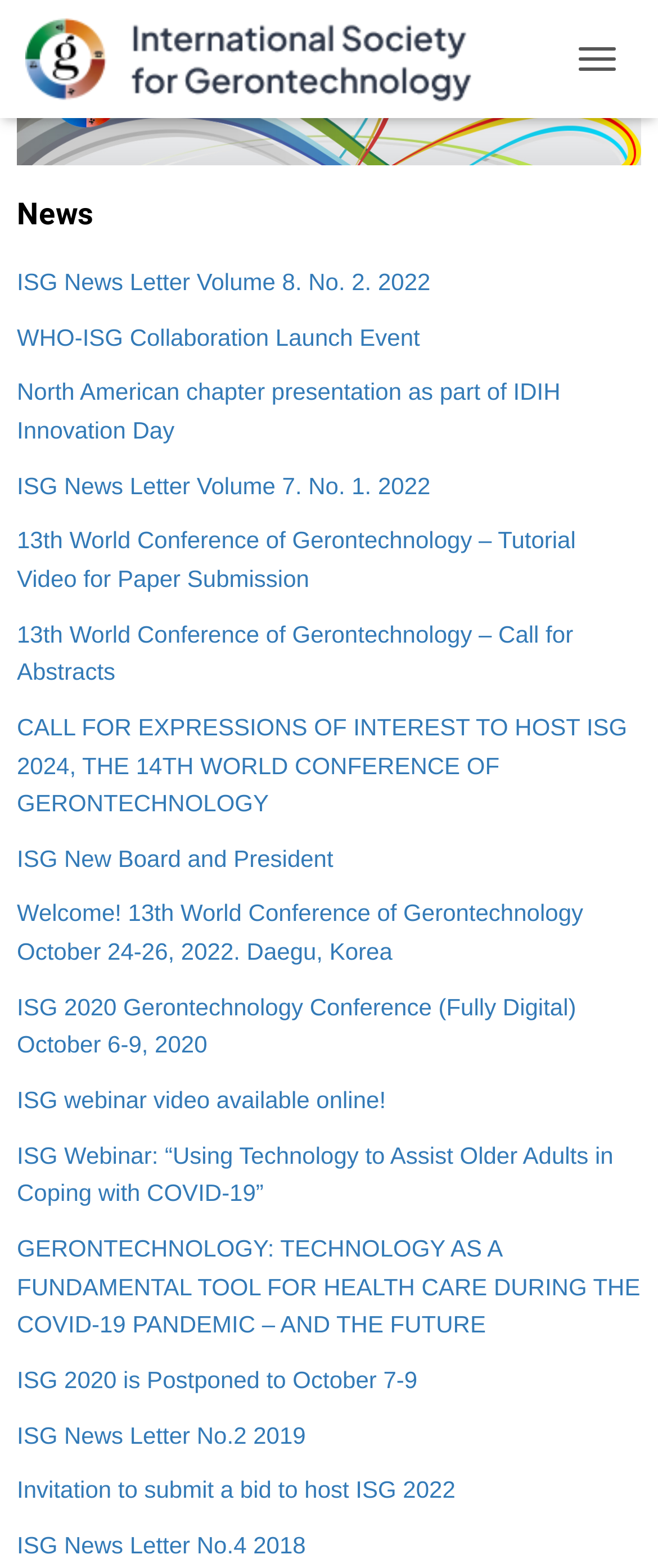How many news items are listed on the webpage?
Using the information from the image, provide a comprehensive answer to the question.

The number of news items can be counted by looking at the number of link elements in the news section, which are 20 in total.